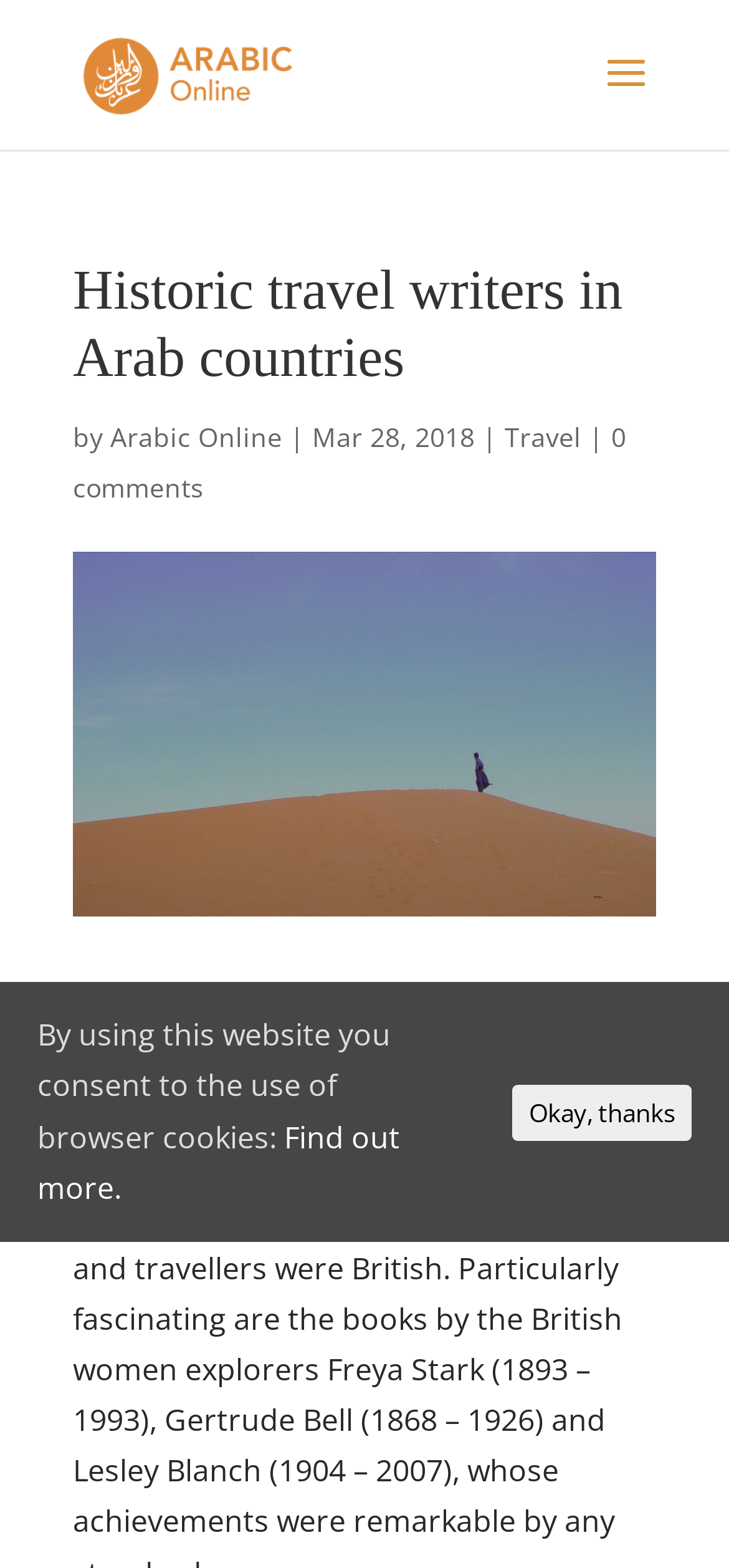Who wrote the article 'Historic travel writers in Arab countries'?
Carefully analyze the image and provide a thorough answer to the question.

The author of the article can be found below the title 'Historic travel writers in Arab countries', where it is written as 'by Arabic Online'.